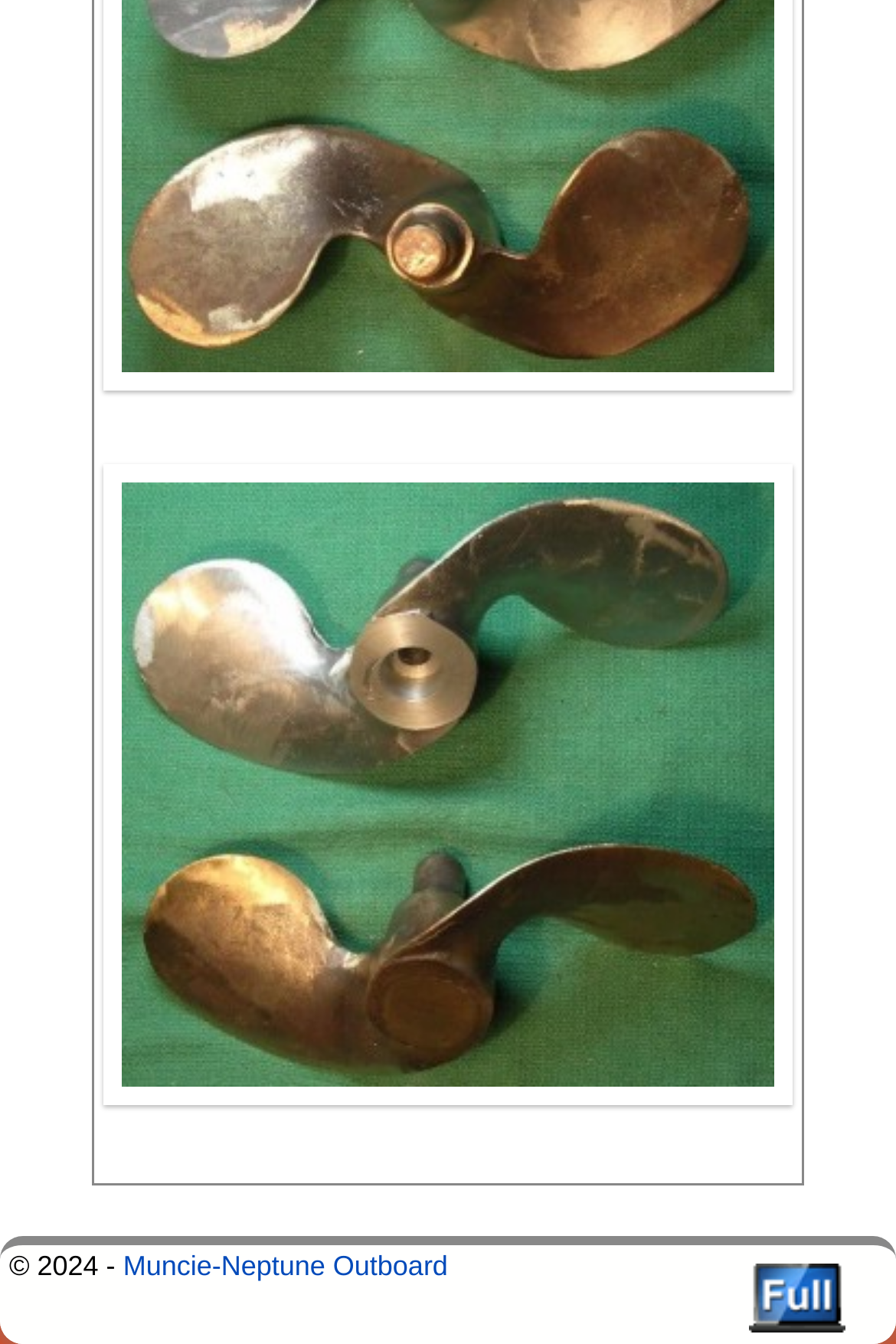What is the copyright year? Examine the screenshot and reply using just one word or a brief phrase.

2024